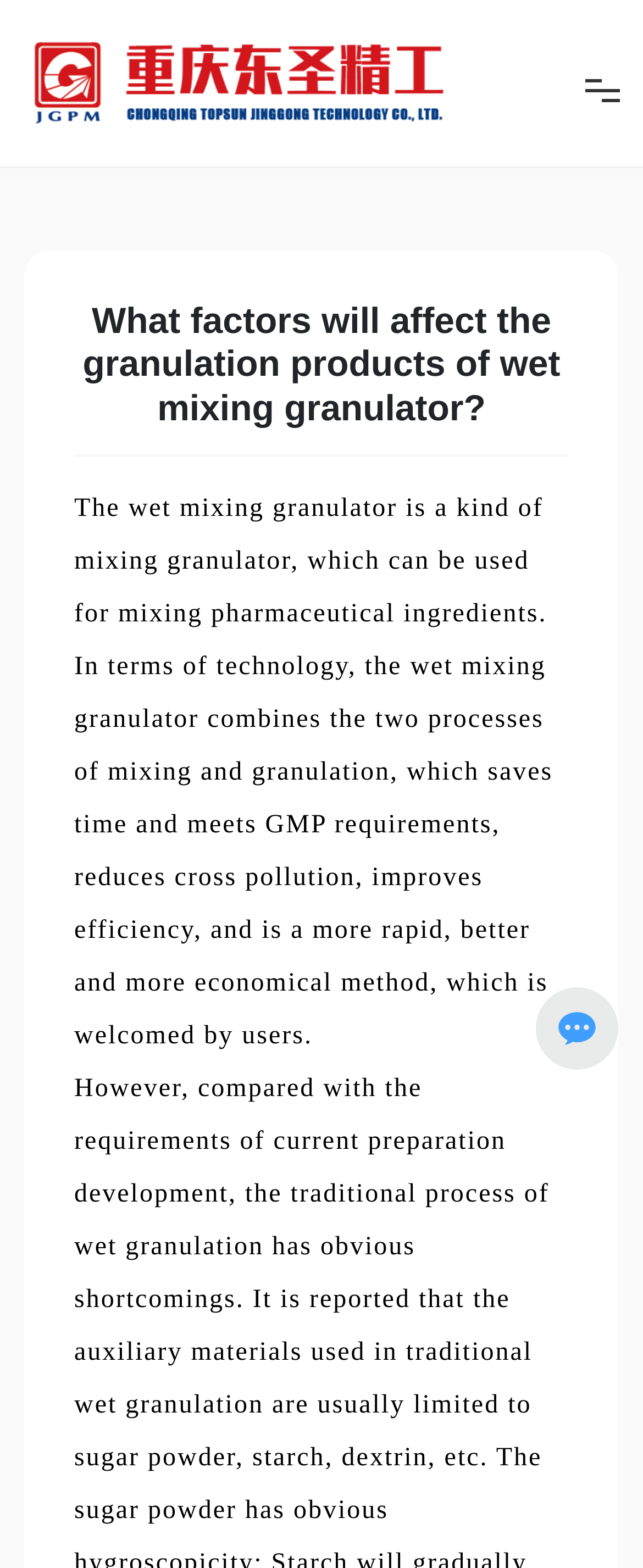What is the company name on the top left? Analyze the screenshot and reply with just one word or a short phrase.

TOPSUN JINGGONG